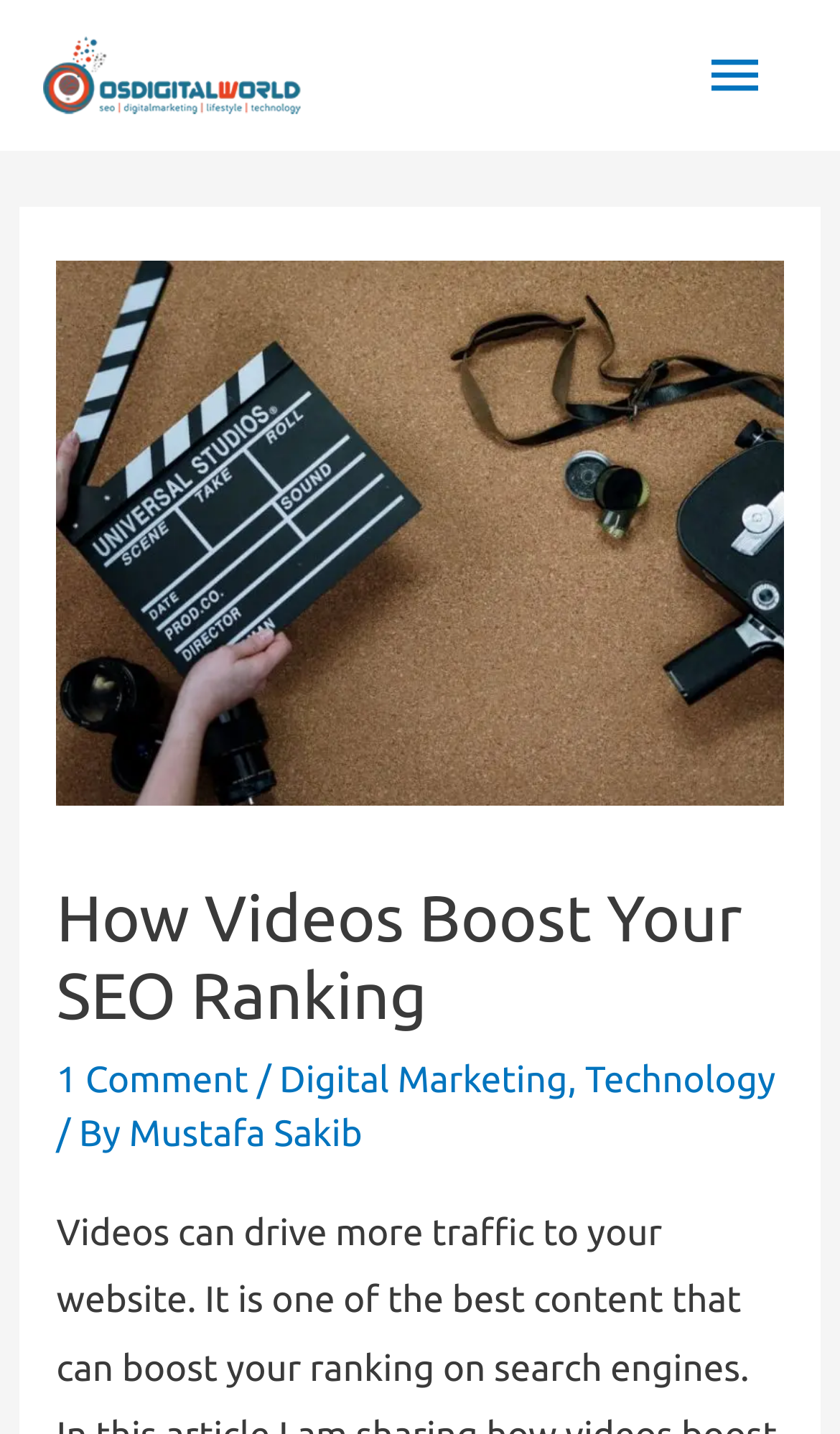Identify and provide the bounding box for the element described by: "Technology".

[0.696, 0.74, 0.923, 0.768]